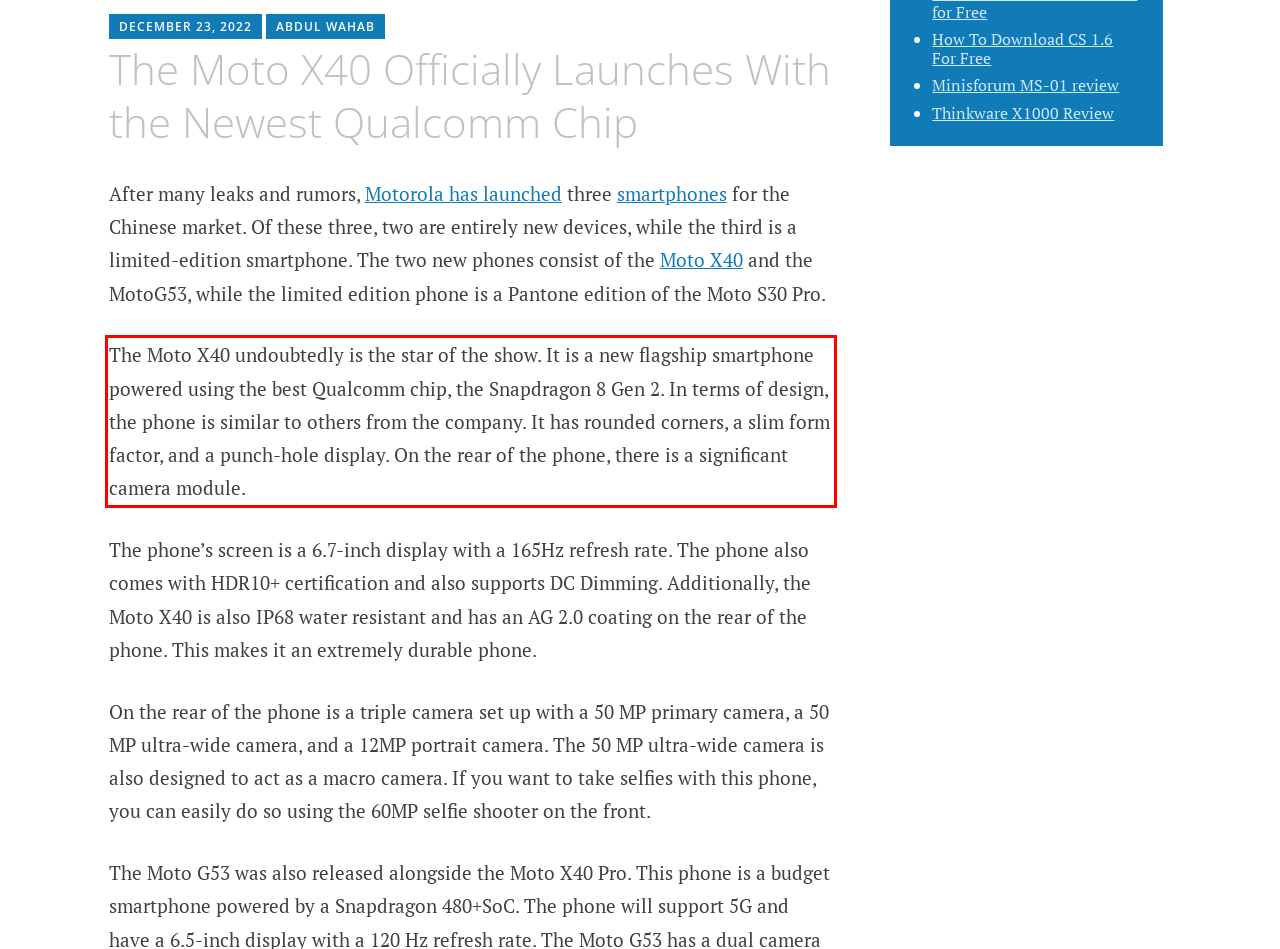Look at the webpage screenshot and recognize the text inside the red bounding box.

The Moto X40 undoubtedly is the star of the show. It is a new flagship smartphone powered using the best Qualcomm chip, the Snapdragon 8 Gen 2. In terms of design, the phone is similar to others from the company. It has rounded corners, a slim form factor, and a punch-hole display. On the rear of the phone, there is a significant camera module.